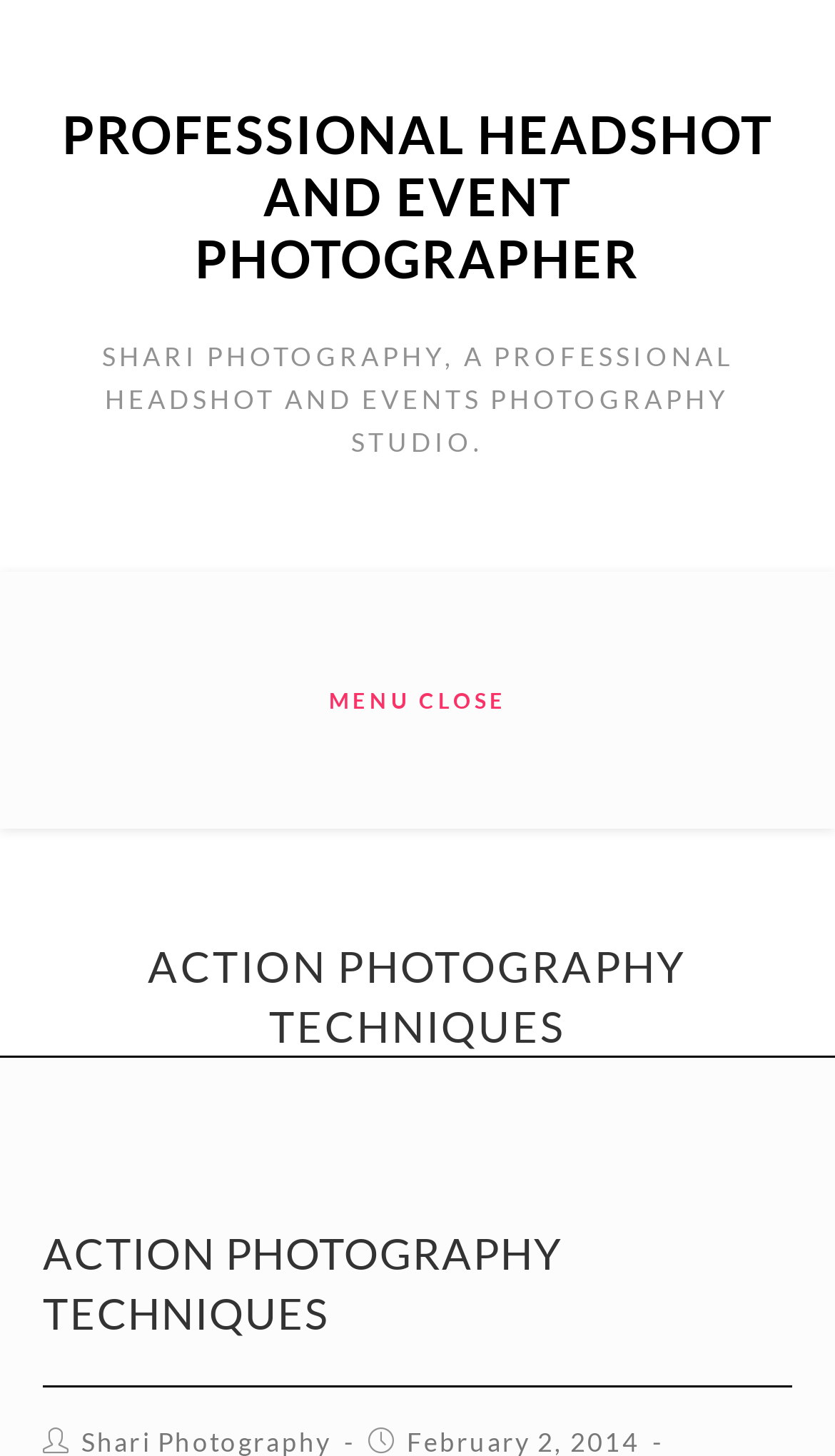Is the webpage of a professional photographer?
Based on the screenshot, provide a one-word or short-phrase response.

Yes